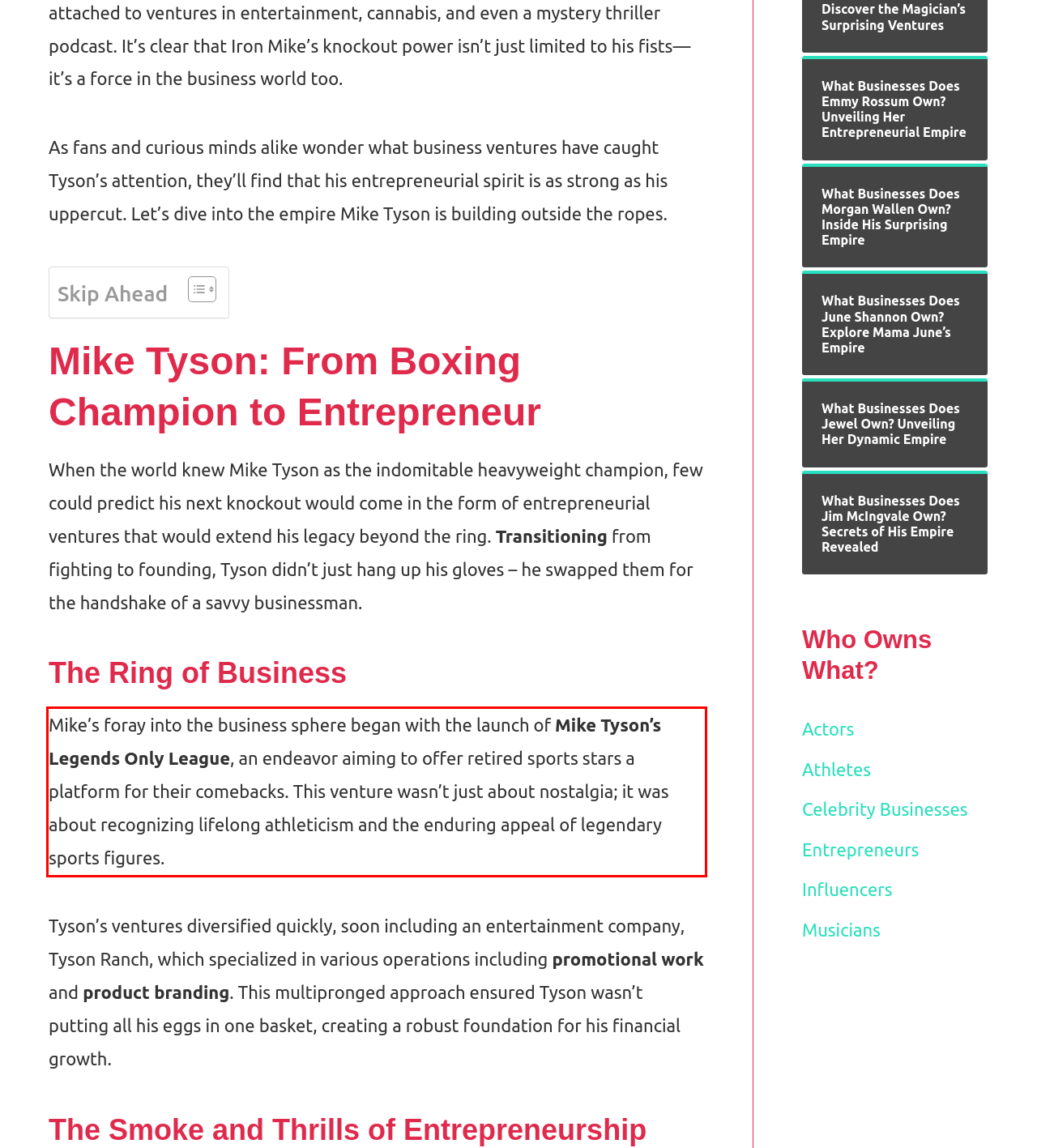Please perform OCR on the UI element surrounded by the red bounding box in the given webpage screenshot and extract its text content.

Mike’s foray into the business sphere began with the launch of Mike Tyson’s Legends Only League, an endeavor aiming to offer retired sports stars a platform for their comebacks. This venture wasn’t just about nostalgia; it was about recognizing lifelong athleticism and the enduring appeal of legendary sports figures.